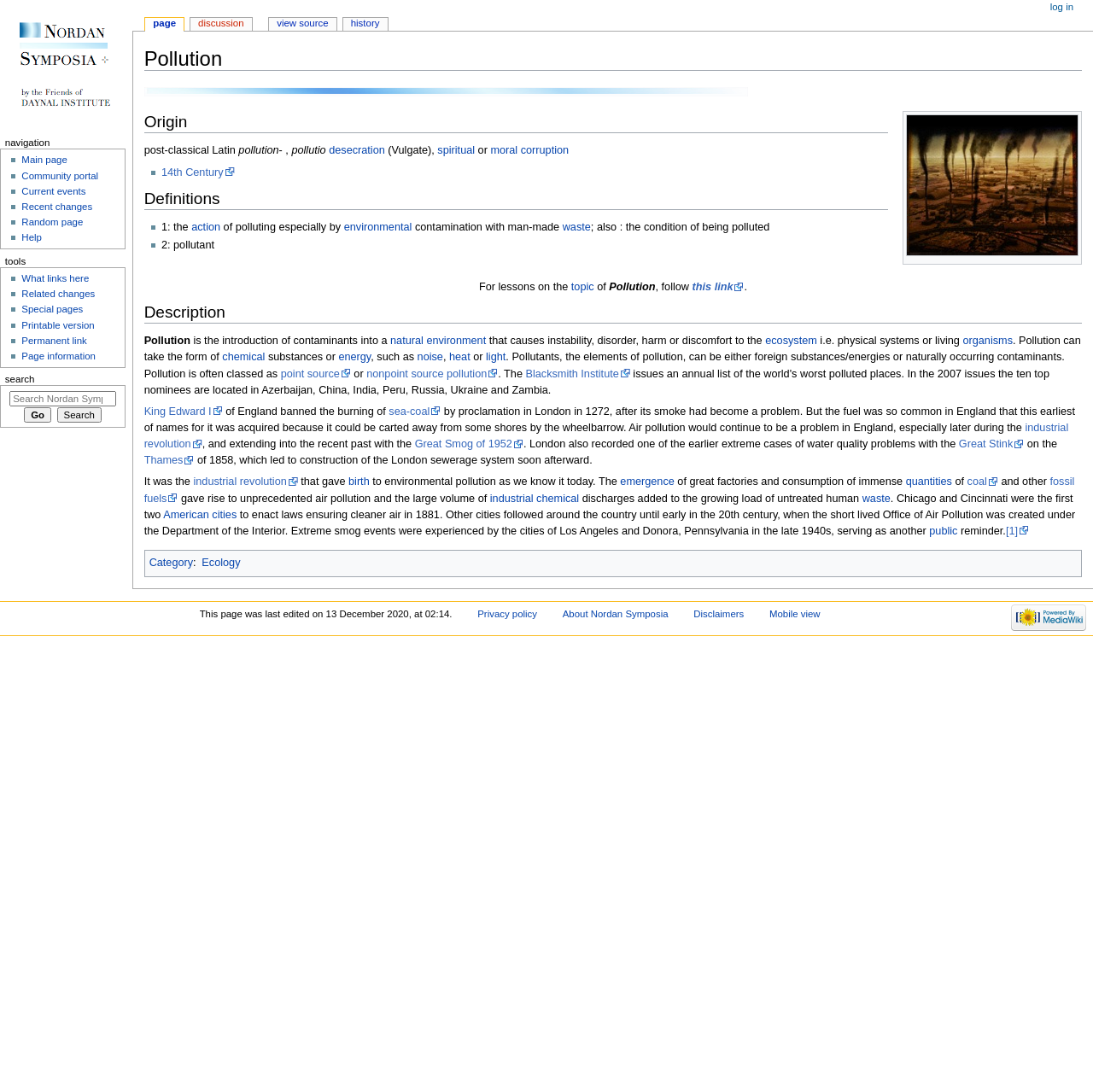Kindly provide the bounding box coordinates of the section you need to click on to fulfill the given instruction: "Explore the link to environmental pollution".

[0.7, 0.307, 0.748, 0.318]